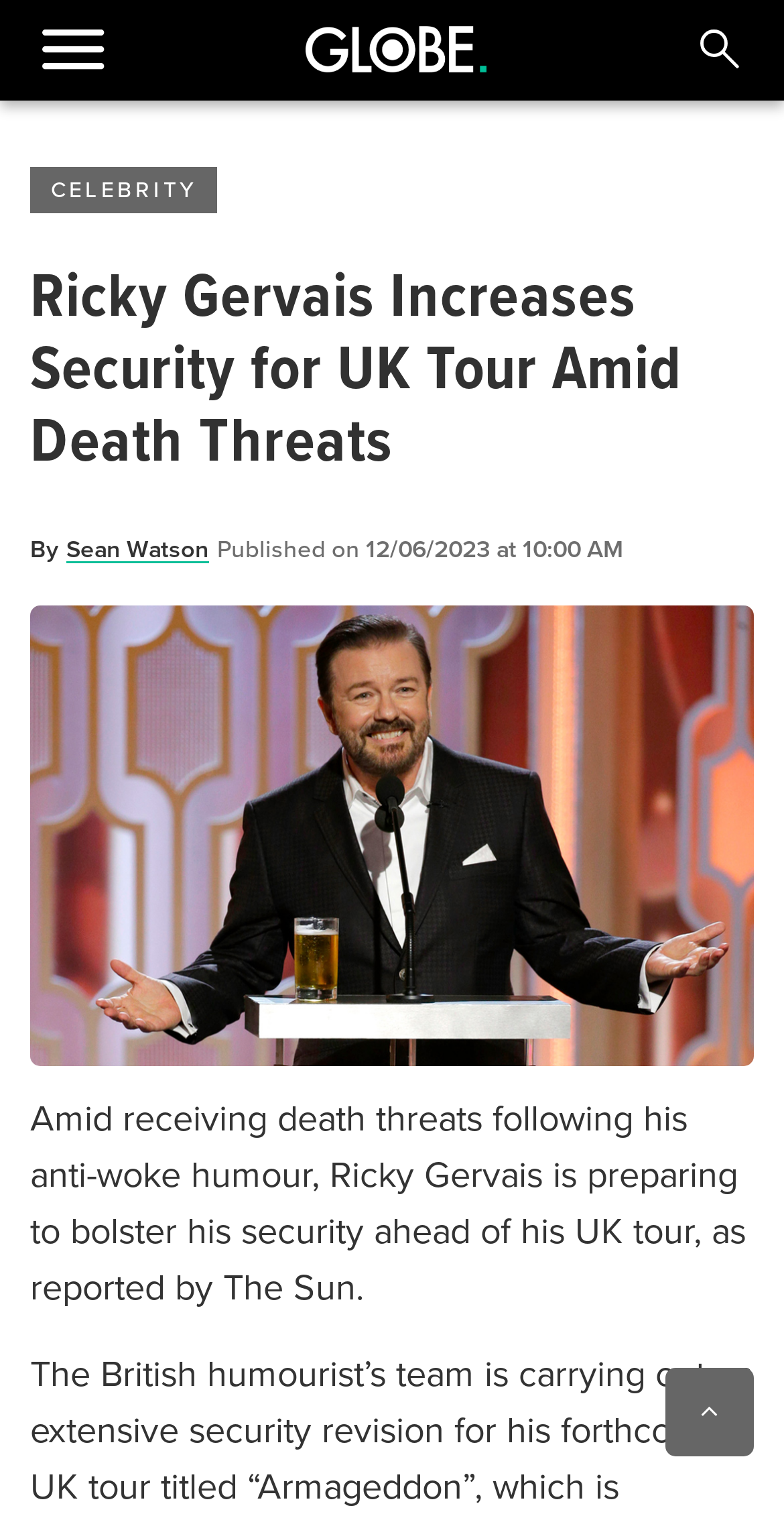Determine the main text heading of the webpage and provide its content.

Ricky Gervais Increases Security for UK Tour Amid Death Threats